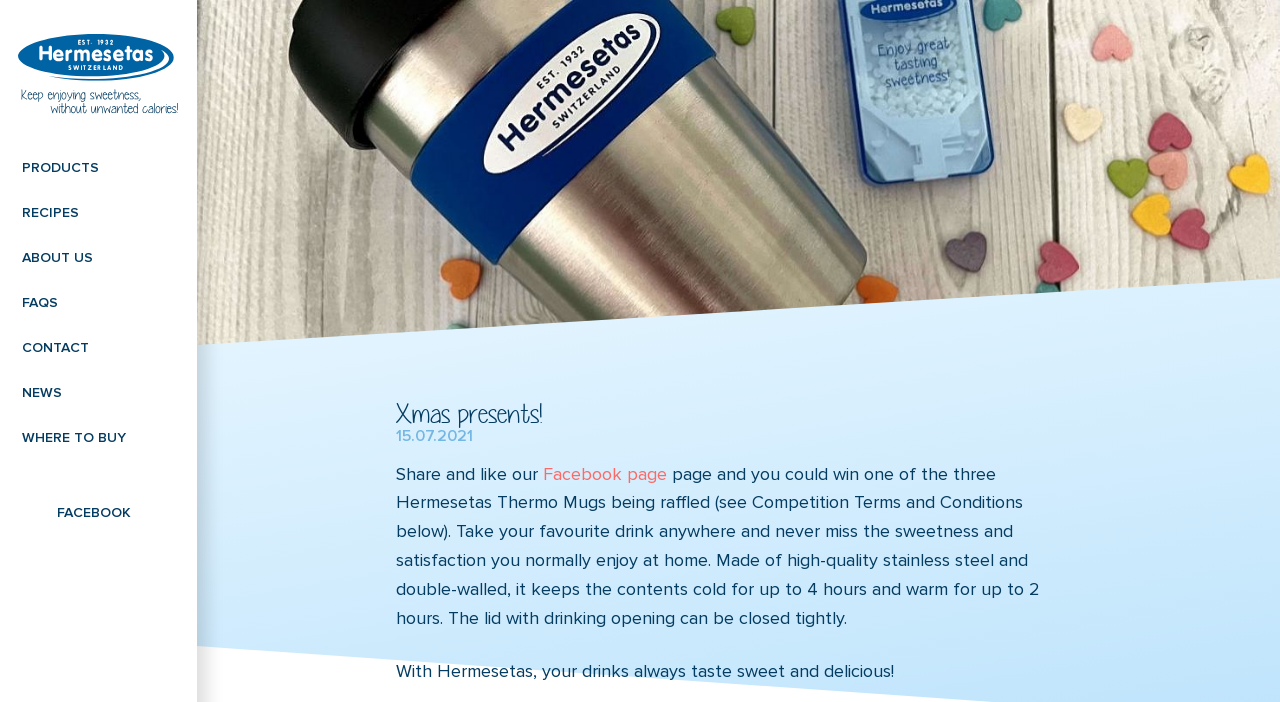Refer to the element description Where to buy and identify the corresponding bounding box in the screenshot. Format the coordinates as (top-left x, top-left y, bottom-right x, bottom-right y) with values in the range of 0 to 1.

[0.0, 0.588, 0.154, 0.652]